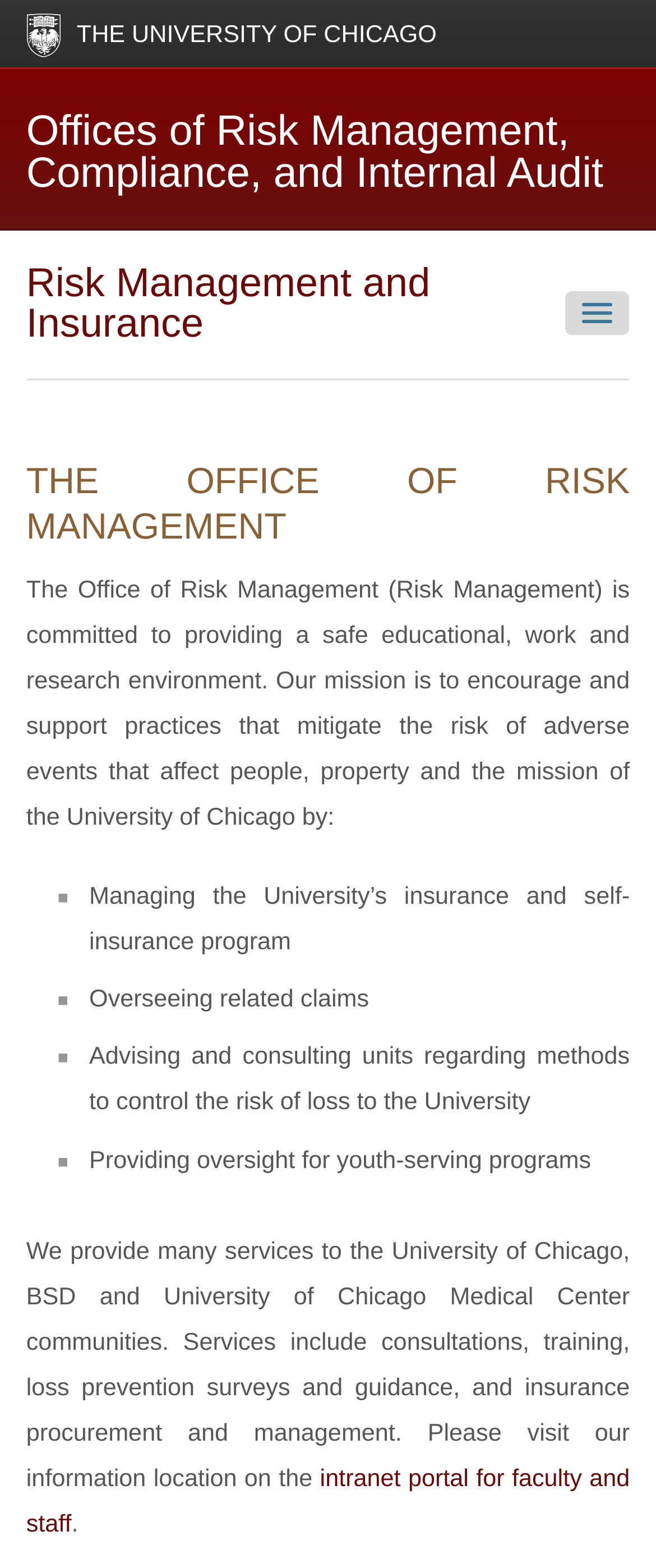Where can faculty and staff find more information about the Office of Risk Management?
Provide a detailed and well-explained answer to the question.

I found the answer by reading the StaticText element that mentions that faculty and staff can find more information about the Office of Risk Management on the 'intranet portal'.